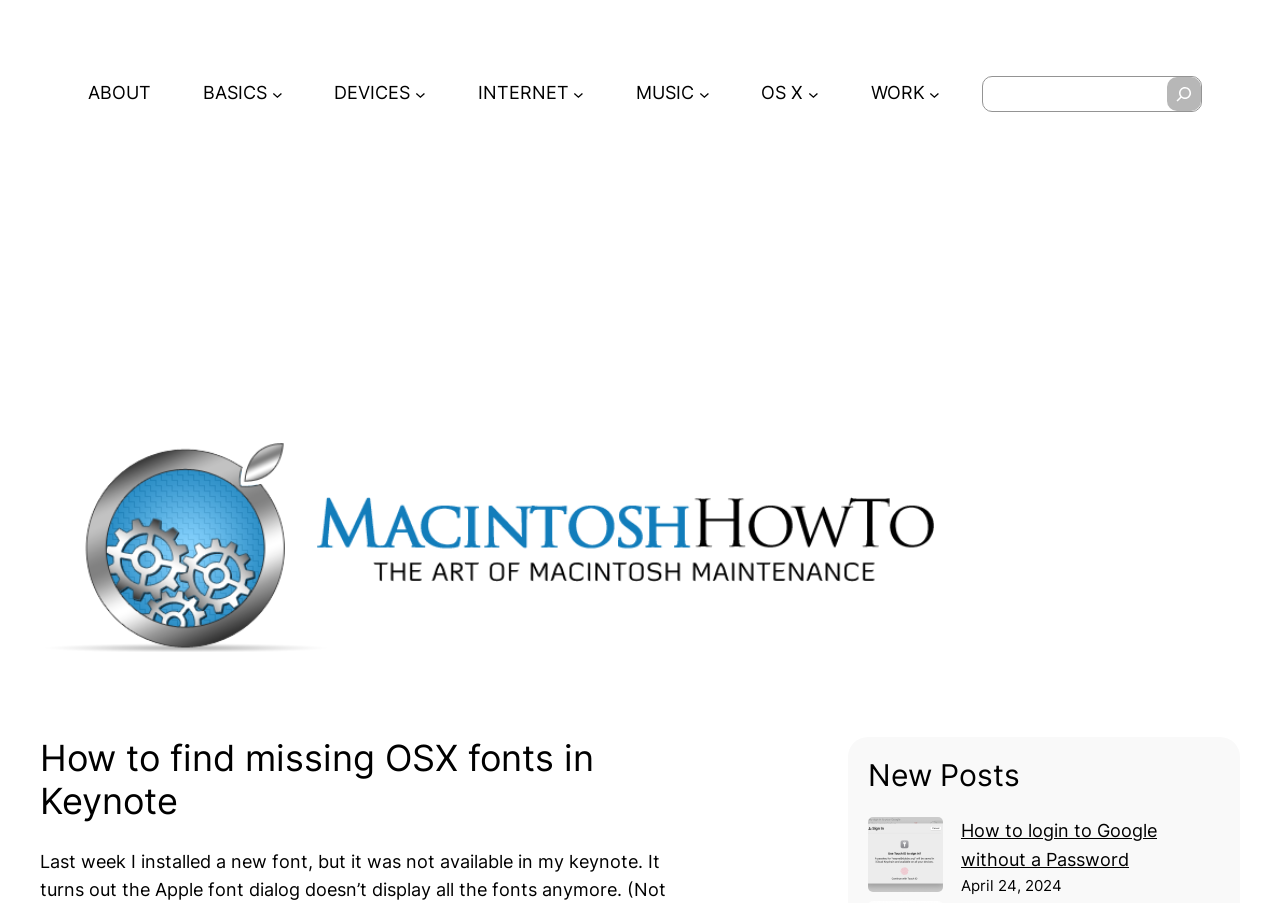Please identify the primary heading on the webpage and return its text.

How to find missing OSX fonts in Keynote